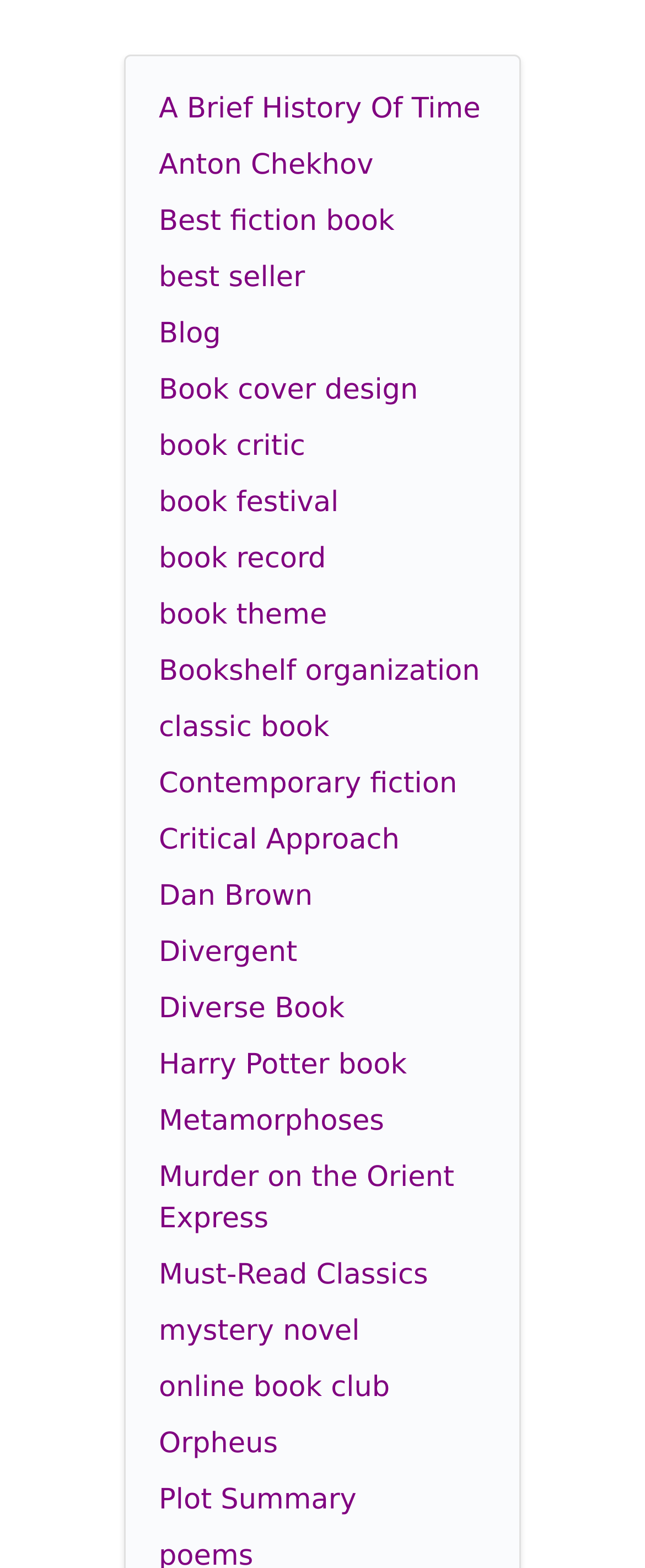Indicate the bounding box coordinates of the element that must be clicked to execute the instruction: "Read about 'Harry Potter book'". The coordinates should be given as four float numbers between 0 and 1, i.e., [left, top, right, bottom].

[0.246, 0.668, 0.631, 0.69]